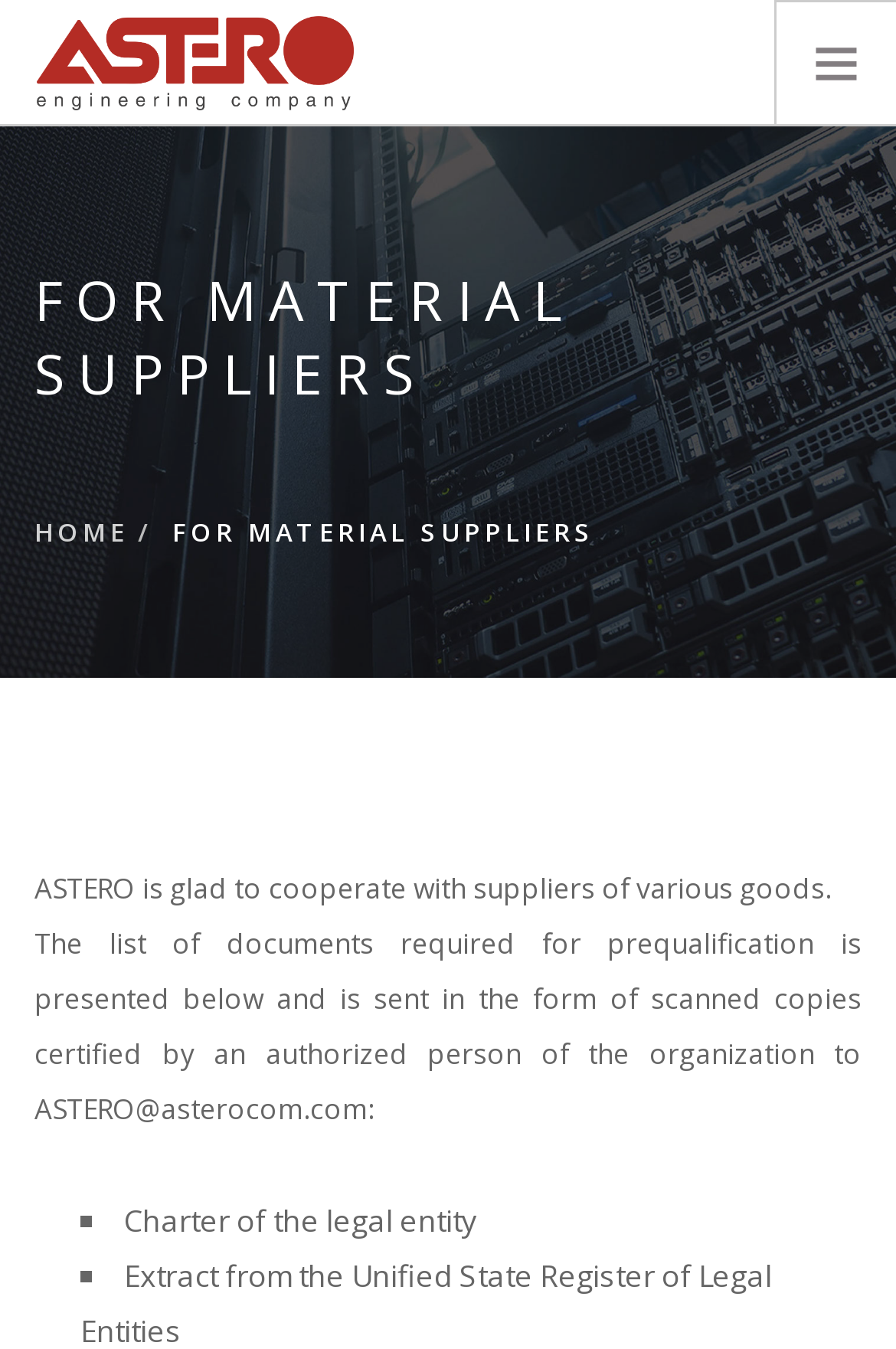Please provide the bounding box coordinates in the format (top-left x, top-left y, bottom-right x, bottom-right y). Remember, all values are floating point numbers between 0 and 1. What is the bounding box coordinate of the region described as: PURCHASES

[0.041, 0.339, 0.918, 0.394]